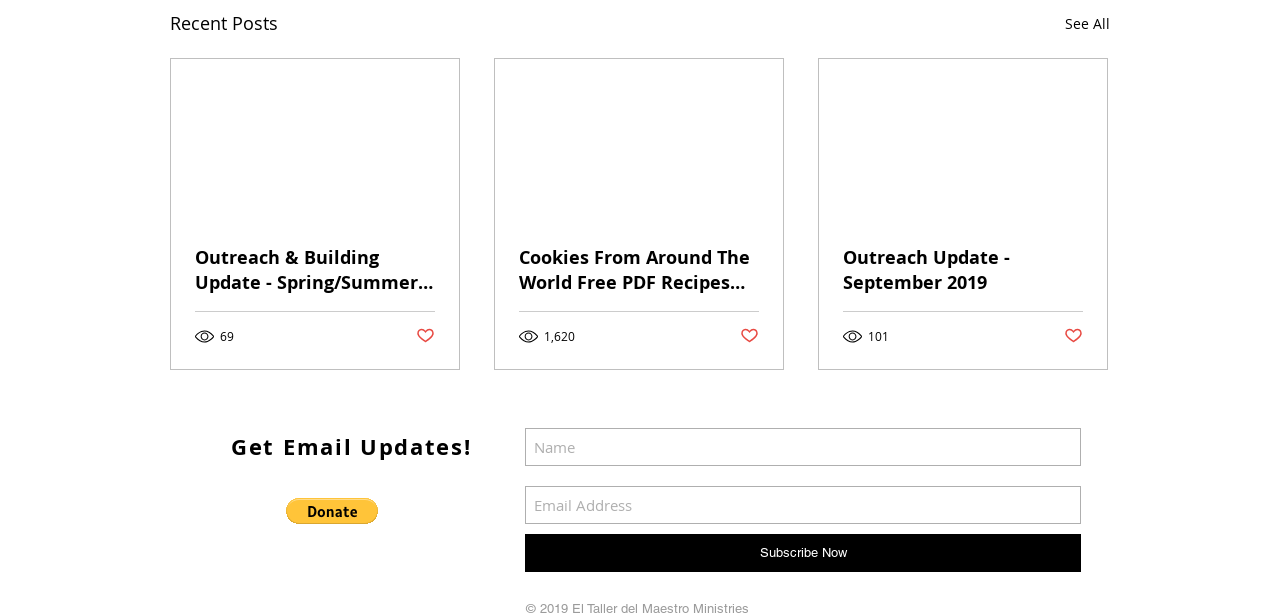Please specify the bounding box coordinates of the area that should be clicked to accomplish the following instruction: "View the 'Cookies From Around The World Free PDF Recipes Download' post". The coordinates should consist of four float numbers between 0 and 1, i.e., [left, top, right, bottom].

[0.405, 0.398, 0.593, 0.479]